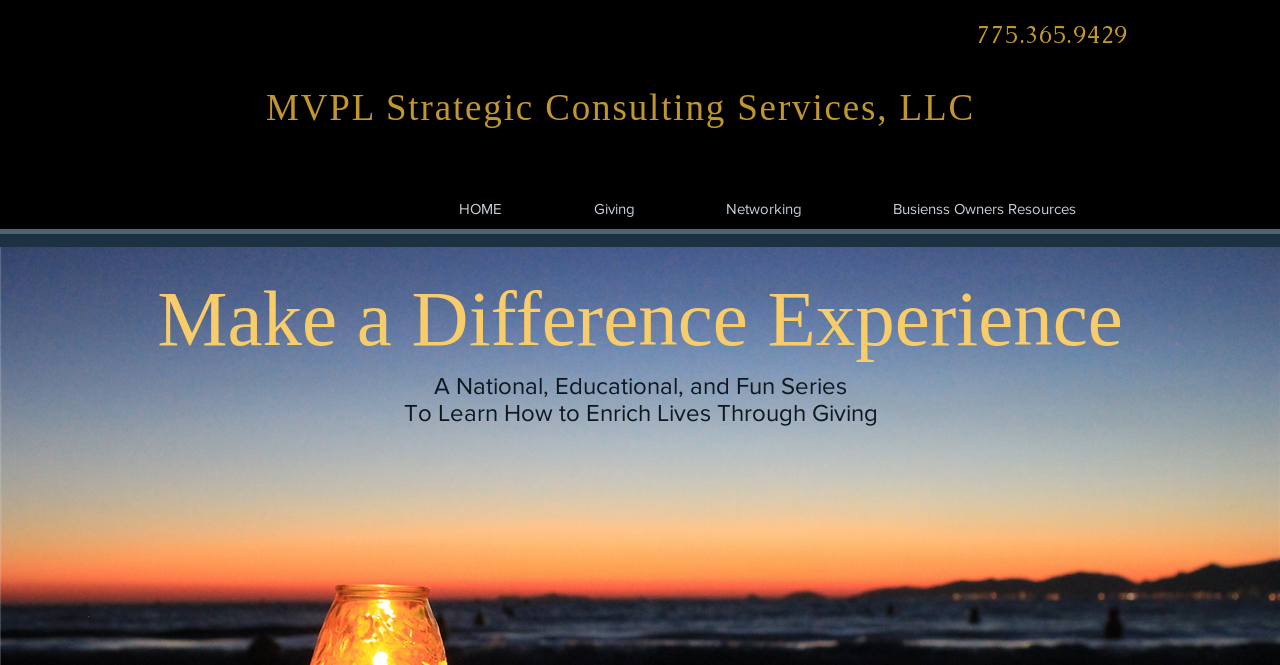What is the name of the company providing strategic consulting services?
Using the image as a reference, answer with just one word or a short phrase.

MVPL Strategic Consulting Services, LLC